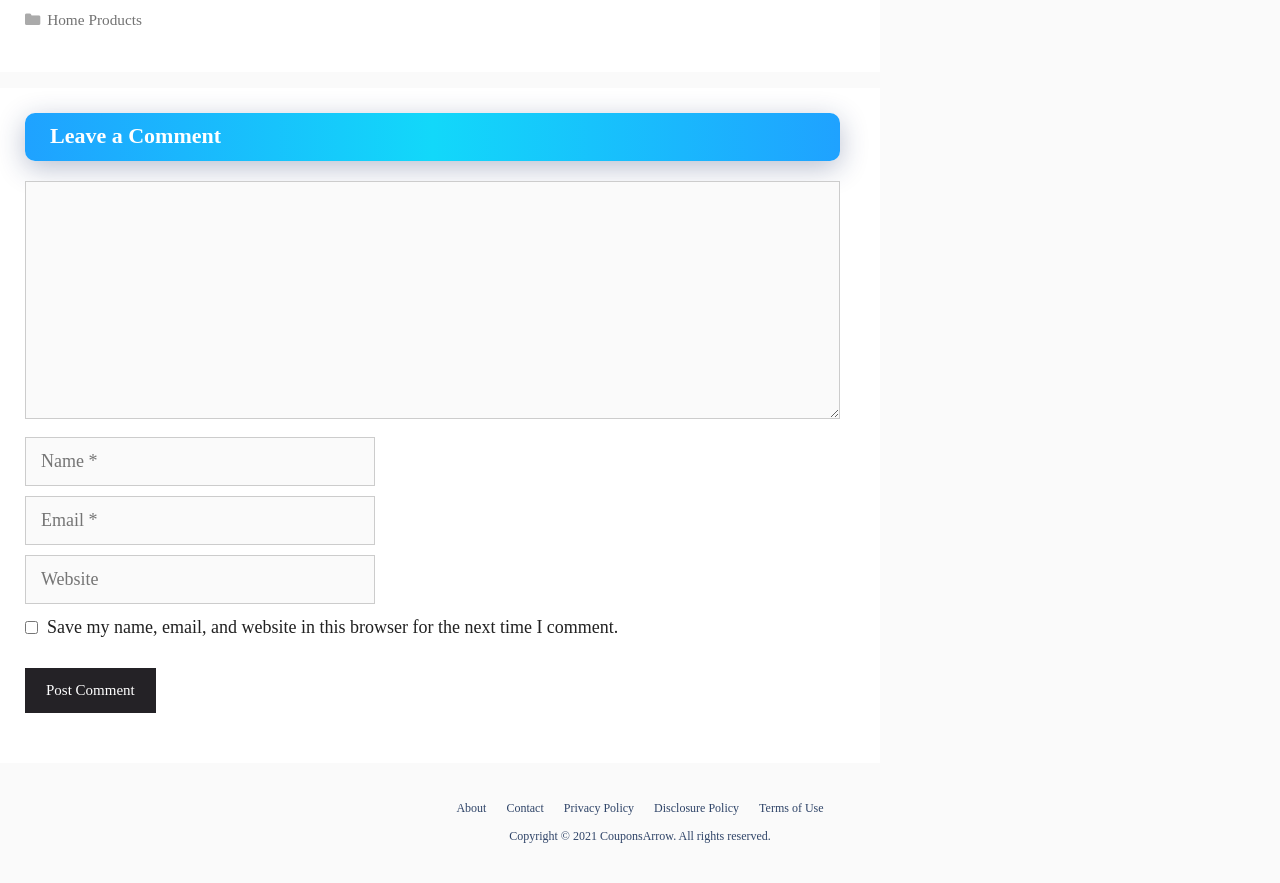Using the element description provided, determine the bounding box coordinates in the format (top-left x, top-left y, bottom-right x, bottom-right y). Ensure that all values are floating point numbers between 0 and 1. Element description: Terms of Use

[0.593, 0.907, 0.643, 0.923]